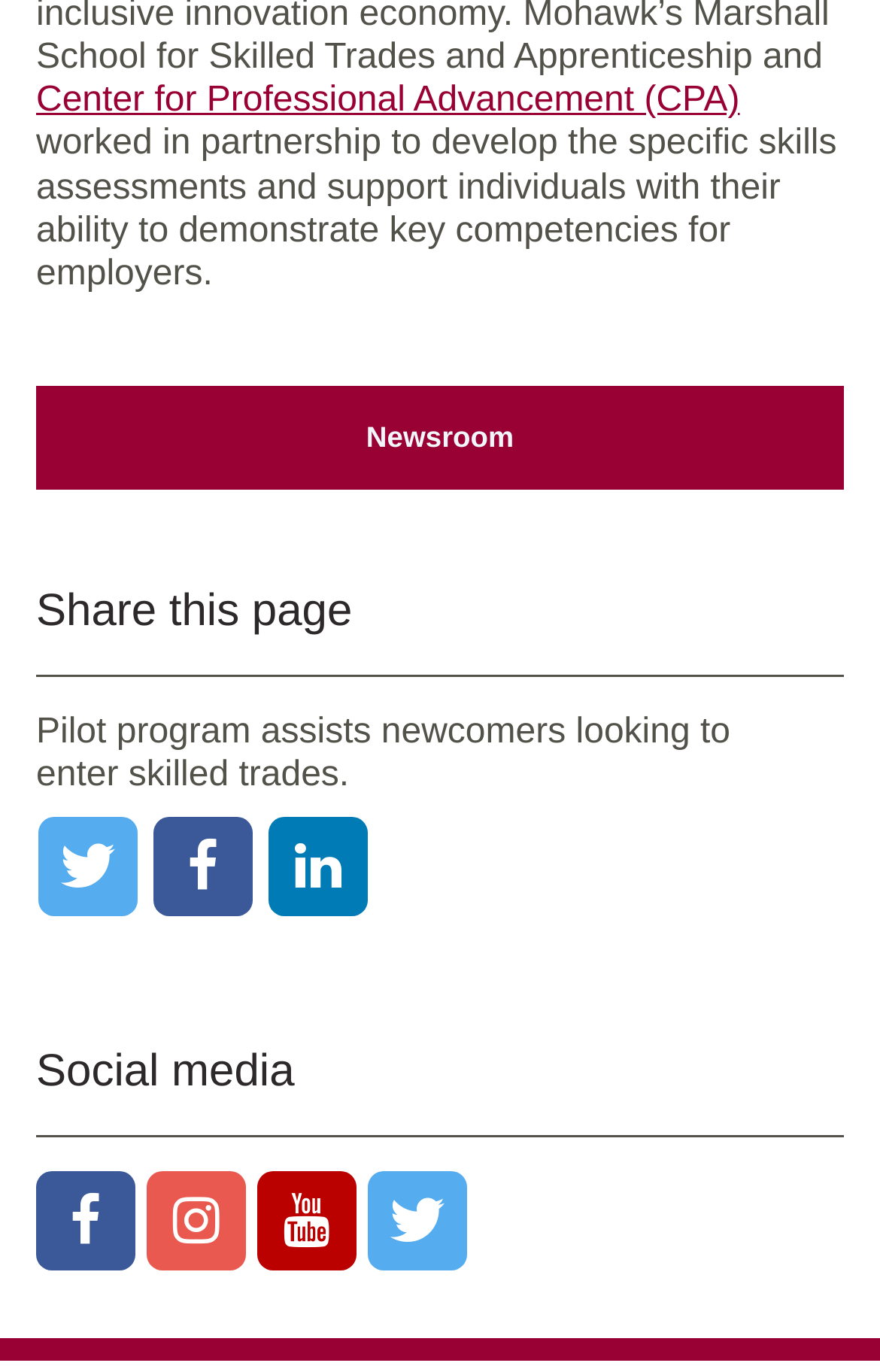Show me the bounding box coordinates of the clickable region to achieve the task as per the instruction: "Visit our Facebook page".

[0.041, 0.885, 0.154, 0.913]